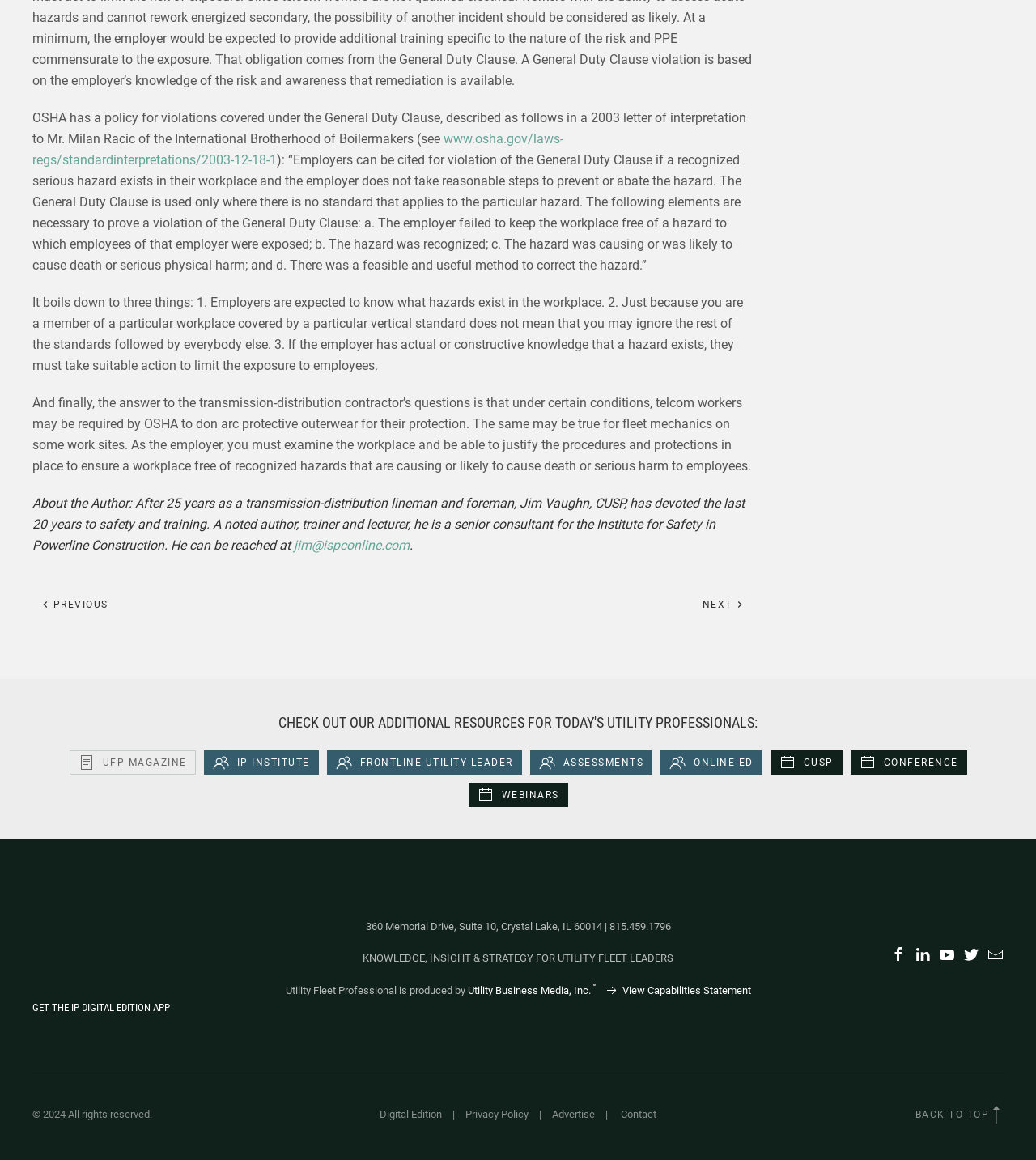Identify and provide the bounding box for the element described by: "Next".

[0.669, 0.507, 0.727, 0.536]